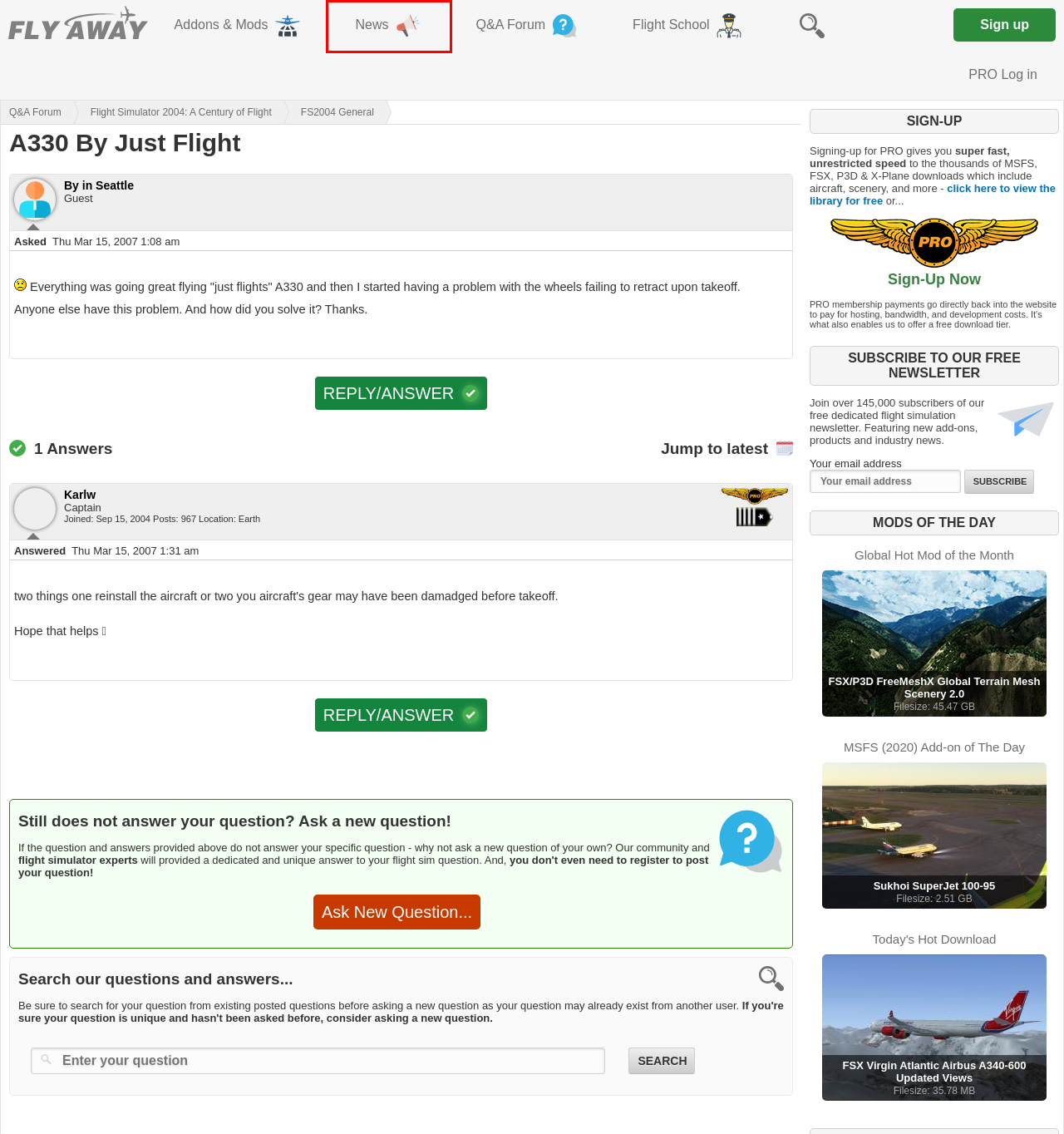You are provided with a screenshot of a webpage where a red rectangle bounding box surrounds an element. Choose the description that best matches the new webpage after clicking the element in the red bounding box. Here are the choices:
A. Flight Simulator News, Reviews & Editorials - Fly Away Simulation
B. Flight Sim Q&A Forum - Fly Away Simulation
C. Virgin Atlantic Airbus A340-600 Updated Views for FSX
D. FS2004 General - Flight Simulator 2004: A Century of Flight | Flight Sim Q&A Forum
E. User Login - Fly Away Simulation
F. Free Mods & Addons for FSX, MSFS (2020), P3D & X-Plane - Fly Away Simulation
G. FreeMeshX Global Terrain Mesh Scenery 2.0 for FSX & P3D
H. Sukhoi SuperJet 100-95 for MSFS

A